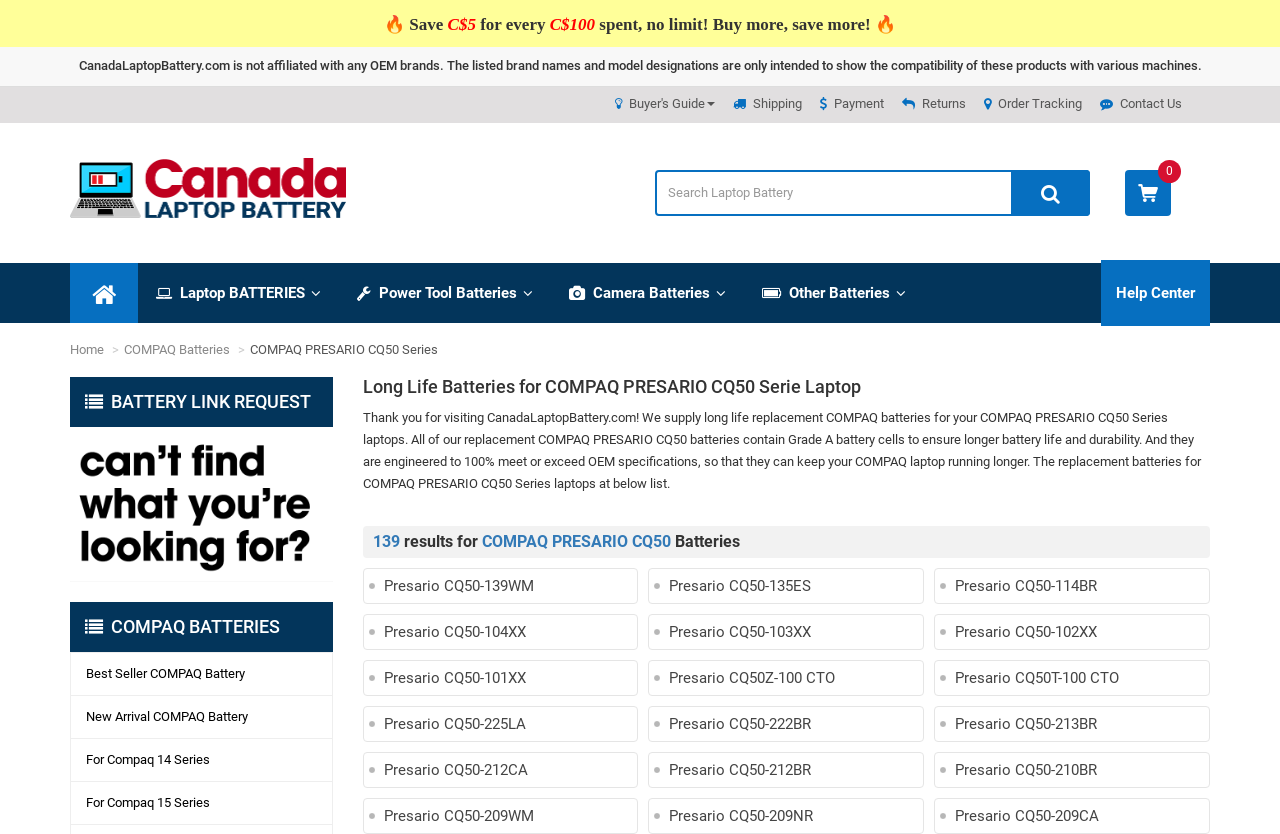Identify the bounding box coordinates for the region of the element that should be clicked to carry out the instruction: "View COMPAQ PRESARIO CQ50-139WM battery". The bounding box coordinates should be four float numbers between 0 and 1, i.e., [left, top, right, bottom].

[0.283, 0.682, 0.499, 0.725]